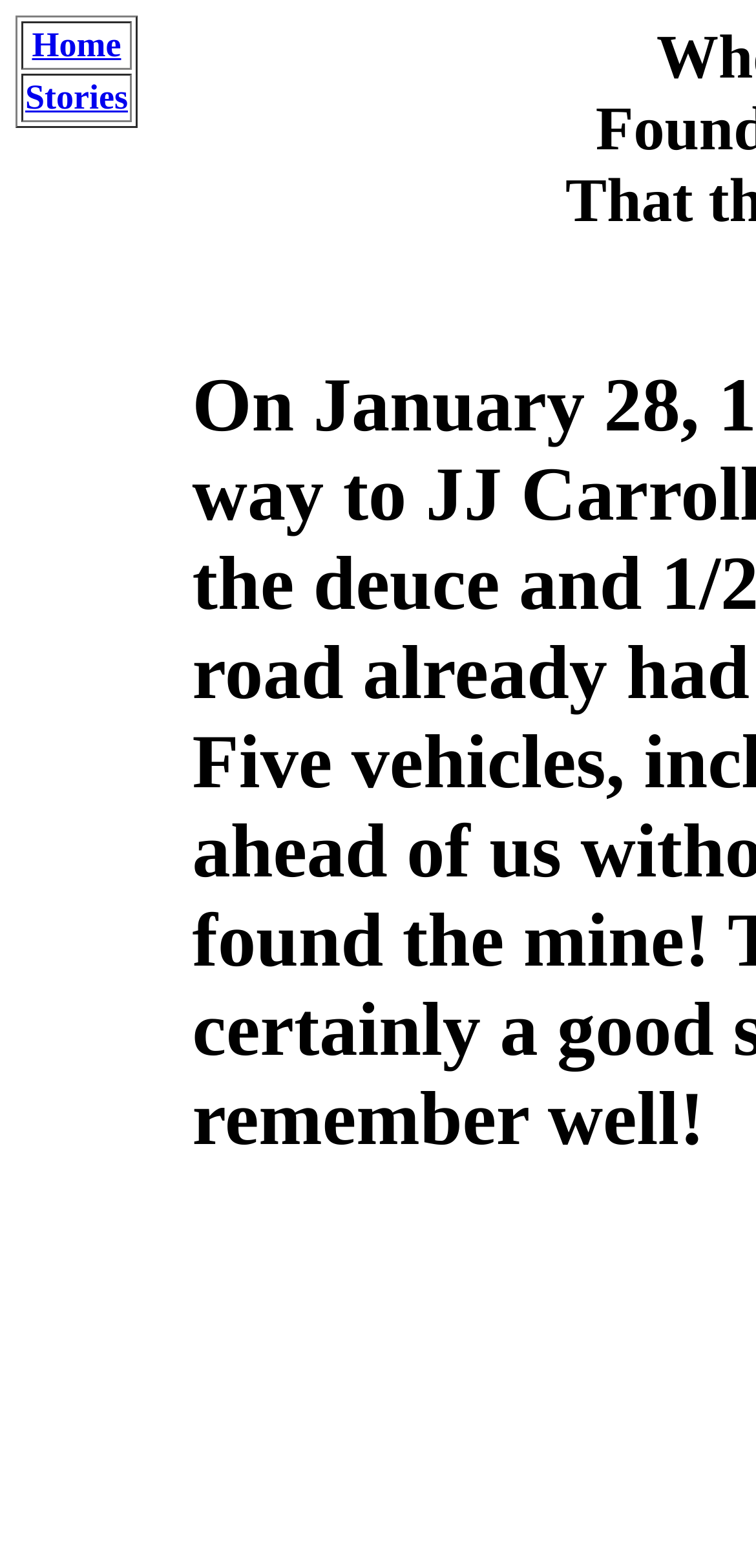Answer the question briefly using a single word or phrase: 
What is the first navigation link?

Home